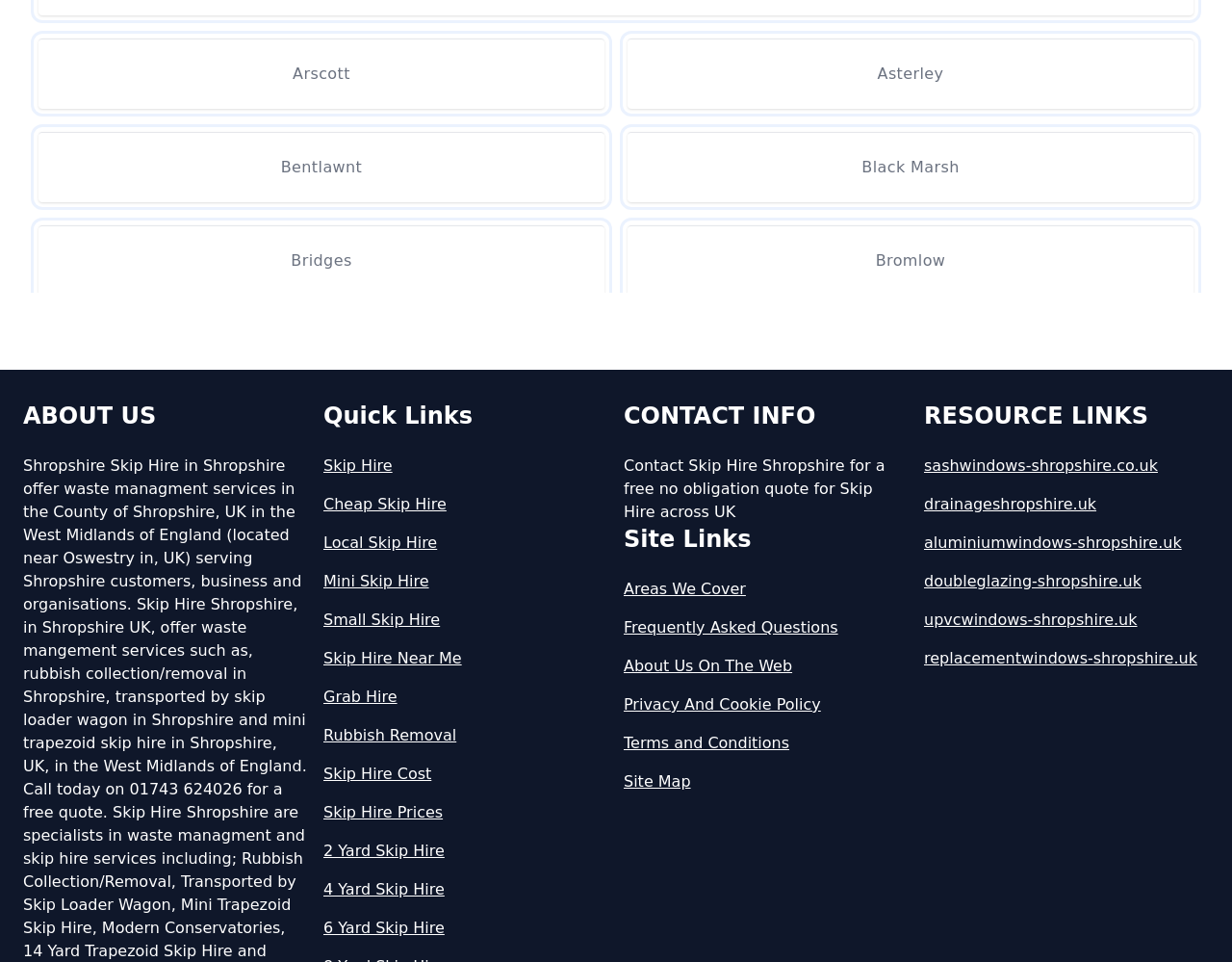What is the 'ABOUT US' section about?
Refer to the image and provide a concise answer in one word or phrase.

Company information